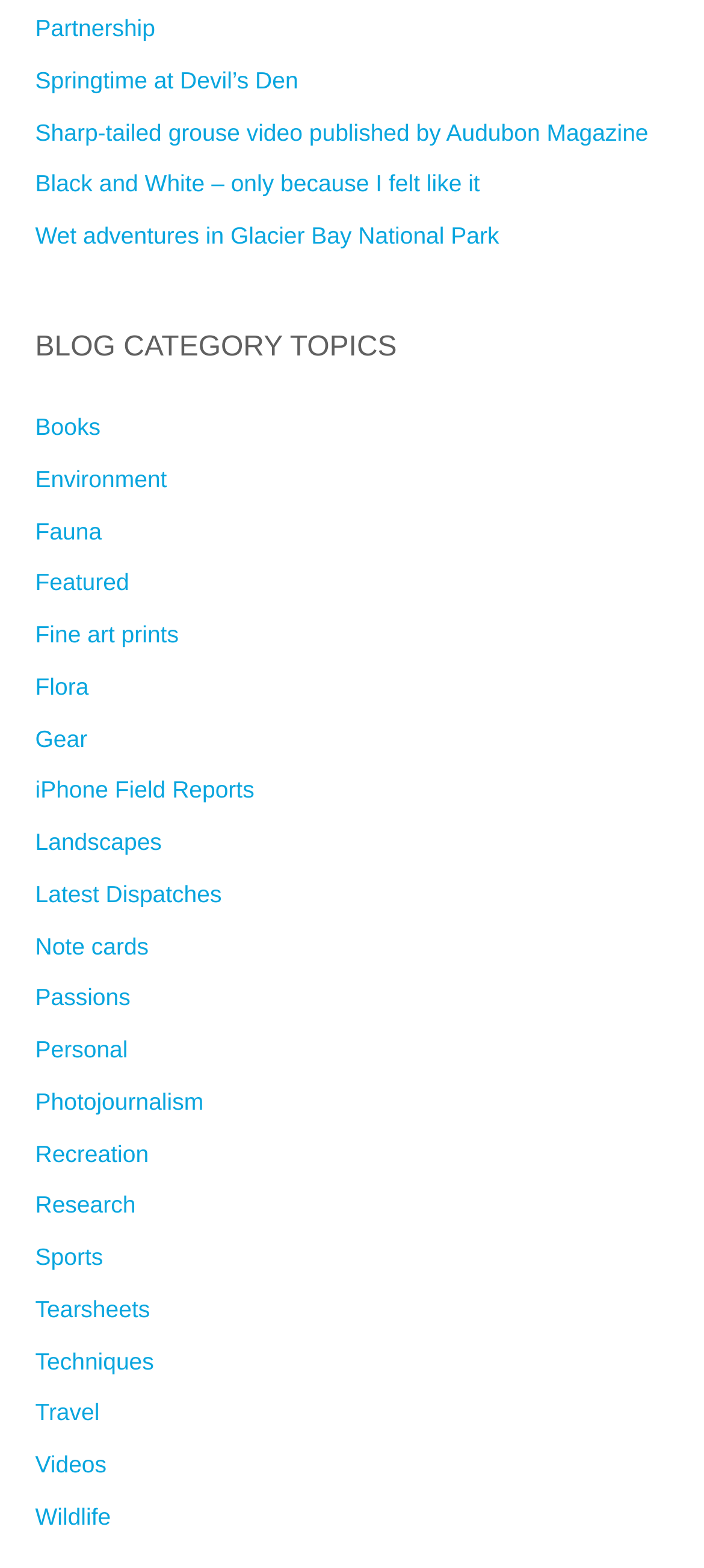Using details from the image, please answer the following question comprehensively:
What is the blog category topic above 'Featured'?

The blog category topic above 'Featured' is 'Fauna', which can be determined by comparing the y1, y2 coordinates of the links, specifically [0.33, 0.347] for 'Fauna' and [0.363, 0.38] for 'Featured'.